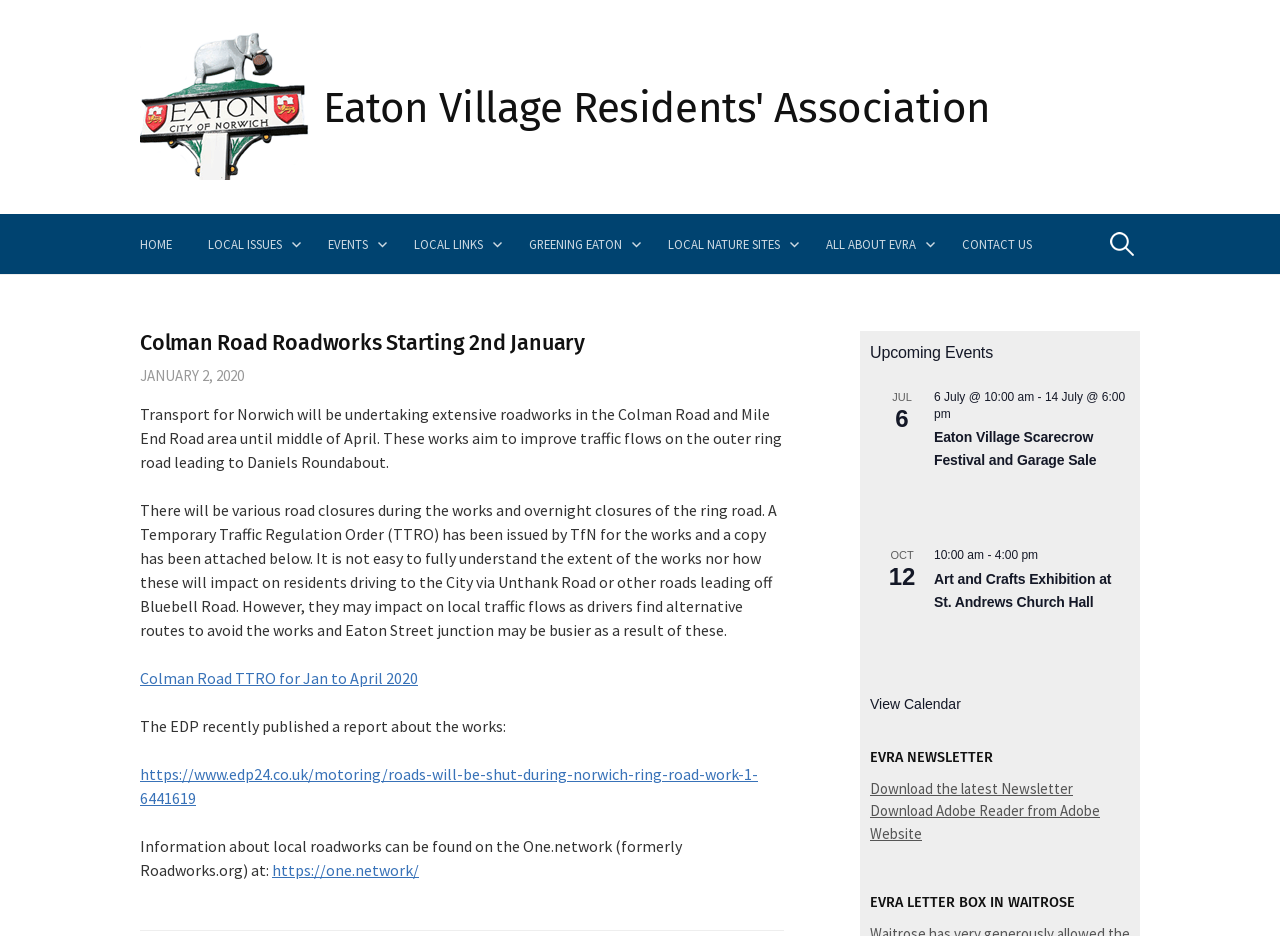Please determine the bounding box coordinates of the section I need to click to accomplish this instruction: "Download the latest Newsletter".

[0.68, 0.832, 0.838, 0.852]